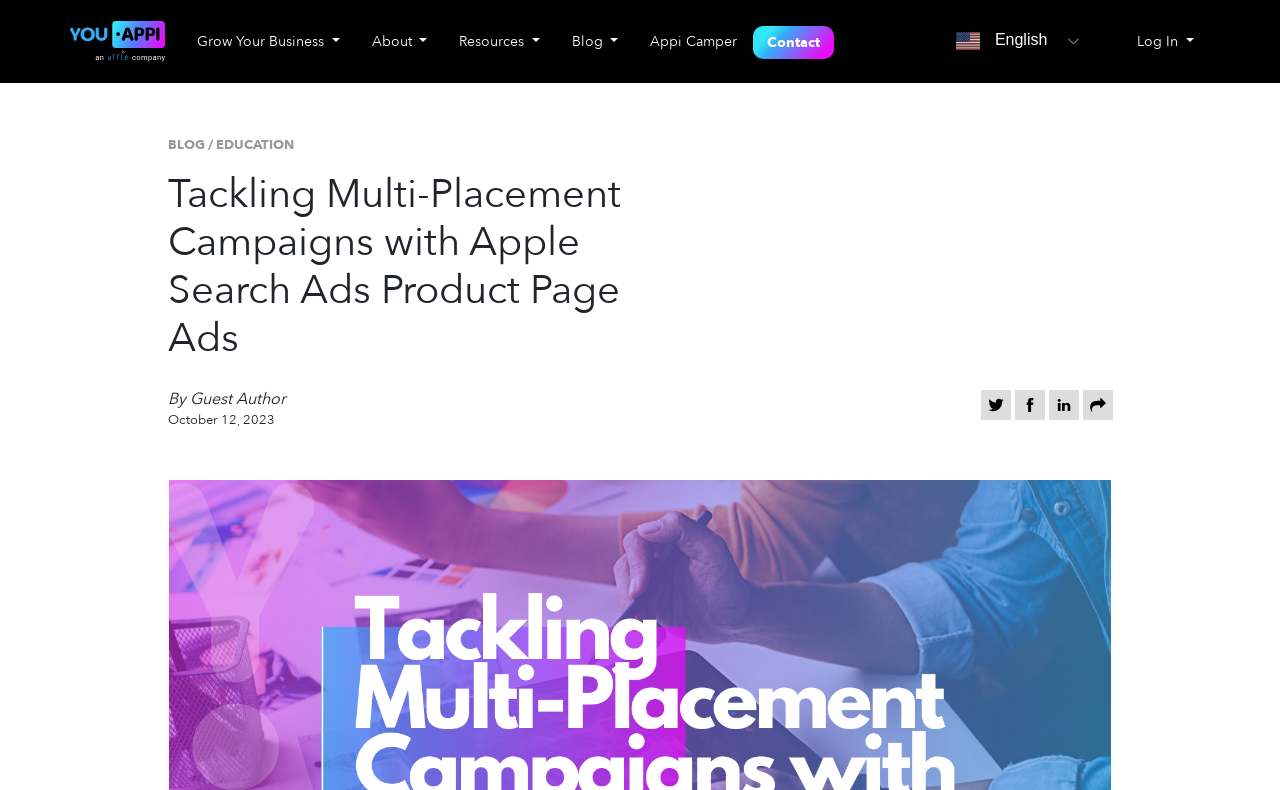Please answer the following question as detailed as possible based on the image: 
How many navigation buttons are there in the top navigation bar?

I count five navigation buttons in the top navigation bar, which are 'Grow Your Business', 'About', 'Resources', 'Blog', and 'Log In'.